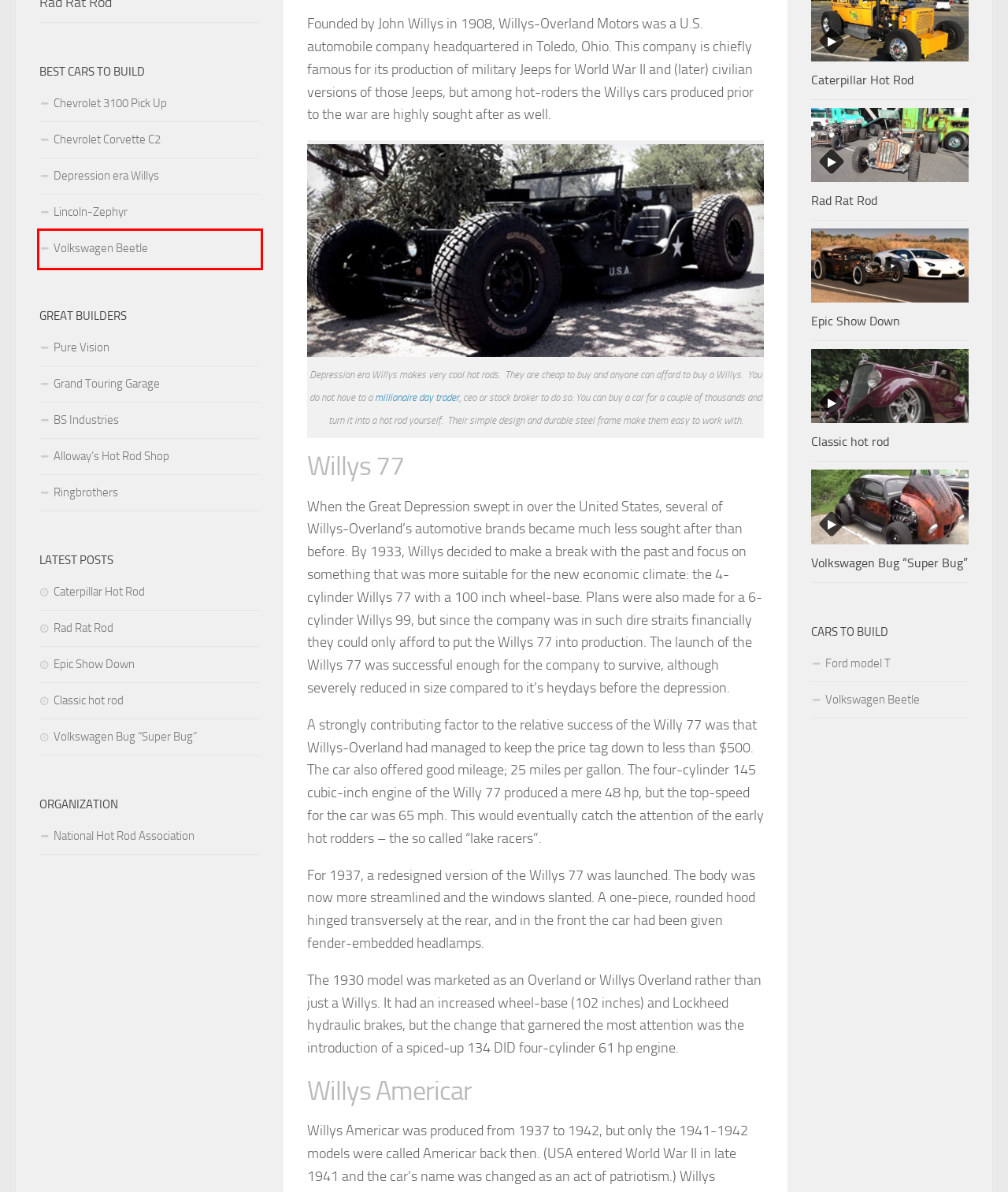You have a screenshot of a webpage with a red rectangle bounding box around a UI element. Choose the best description that matches the new page after clicking the element within the bounding box. The candidate descriptions are:
A. Day Trading 2024: How to Day Trade (Tutorials & Expert Tips)
B. Chevrolet 3100 Pick Up | Cool Hot Rods
C. Volkswagen Beetle - Volkrod | Cool Hot Rods
D. Pure Vision | Cool Hot Rods
E. Epic Show Down - Cool Hot Rods
F. Chevrolet Corvette C2 | Cool Hot Rods
G. National Hot Rod Association - Cool Hot Rods
H. Grand Touring Garage | Cool Hot Rods

C